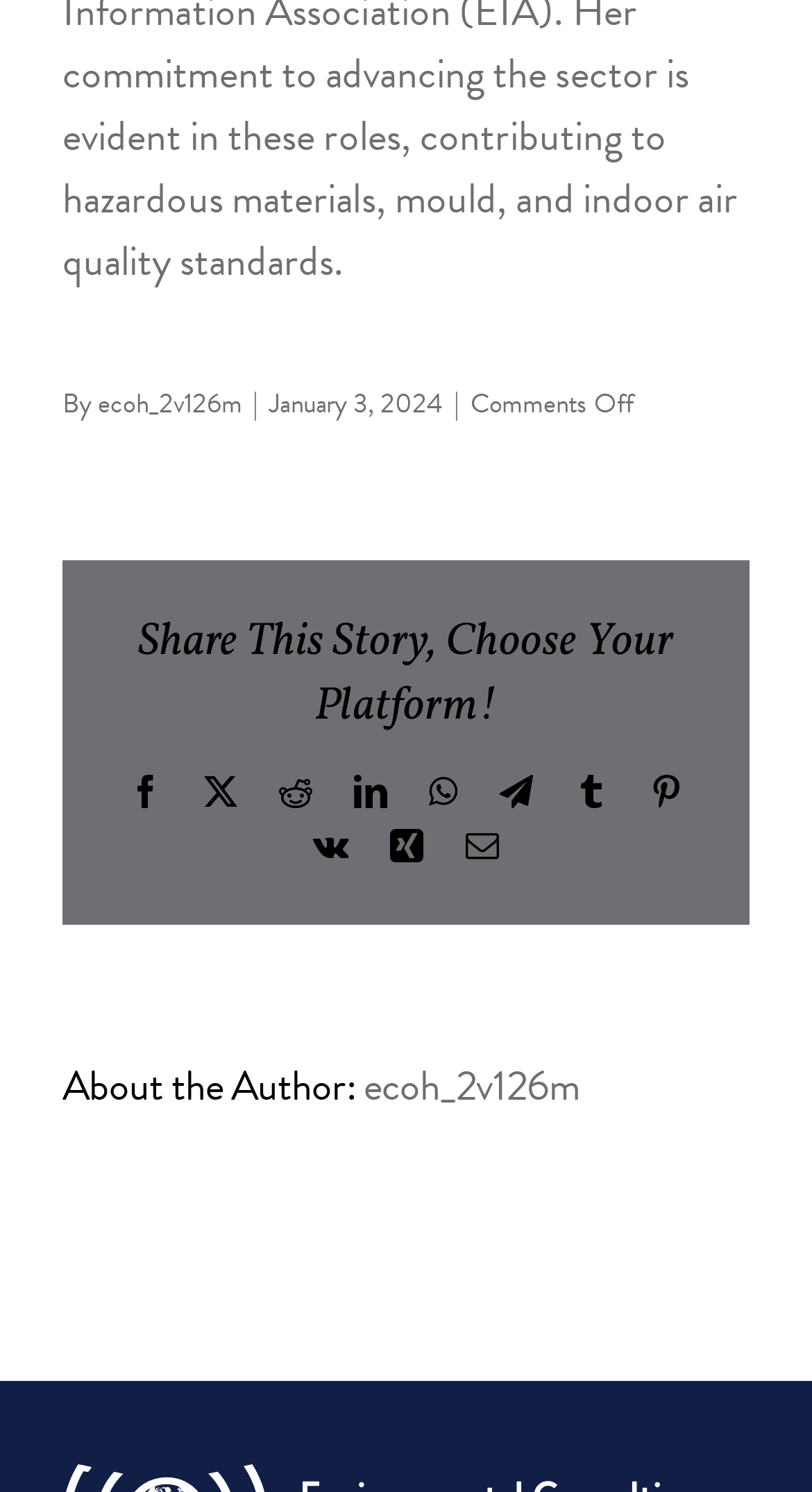How many social media platforms are available to share the story?
Please provide a single word or phrase based on the screenshot.

10